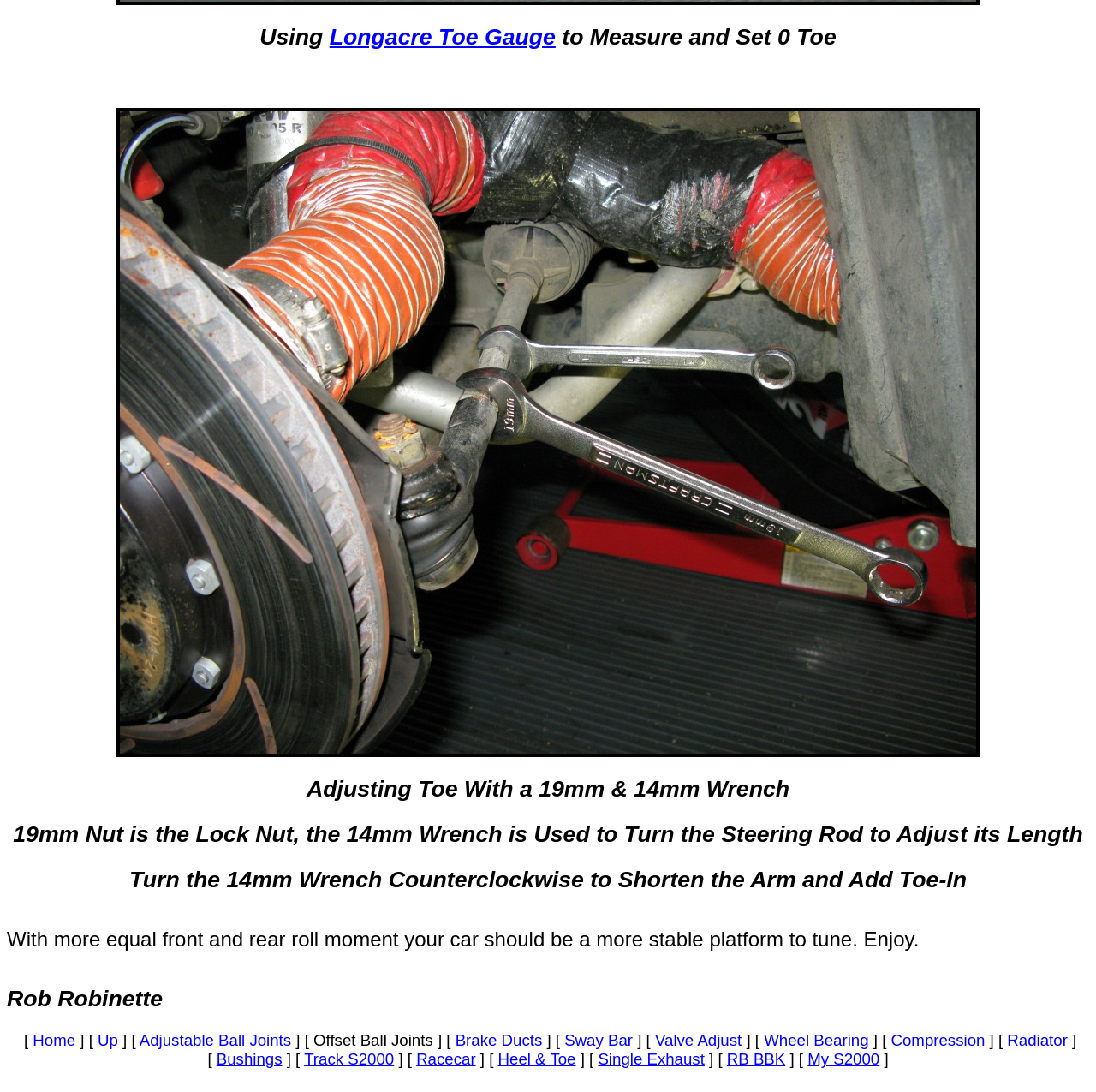Analyze the image and give a detailed response to the question:
Who is the author of the webpage?

The webpage has a heading at the bottom that says 'Rob Robinette', which suggests that he is the author or creator of the webpage.